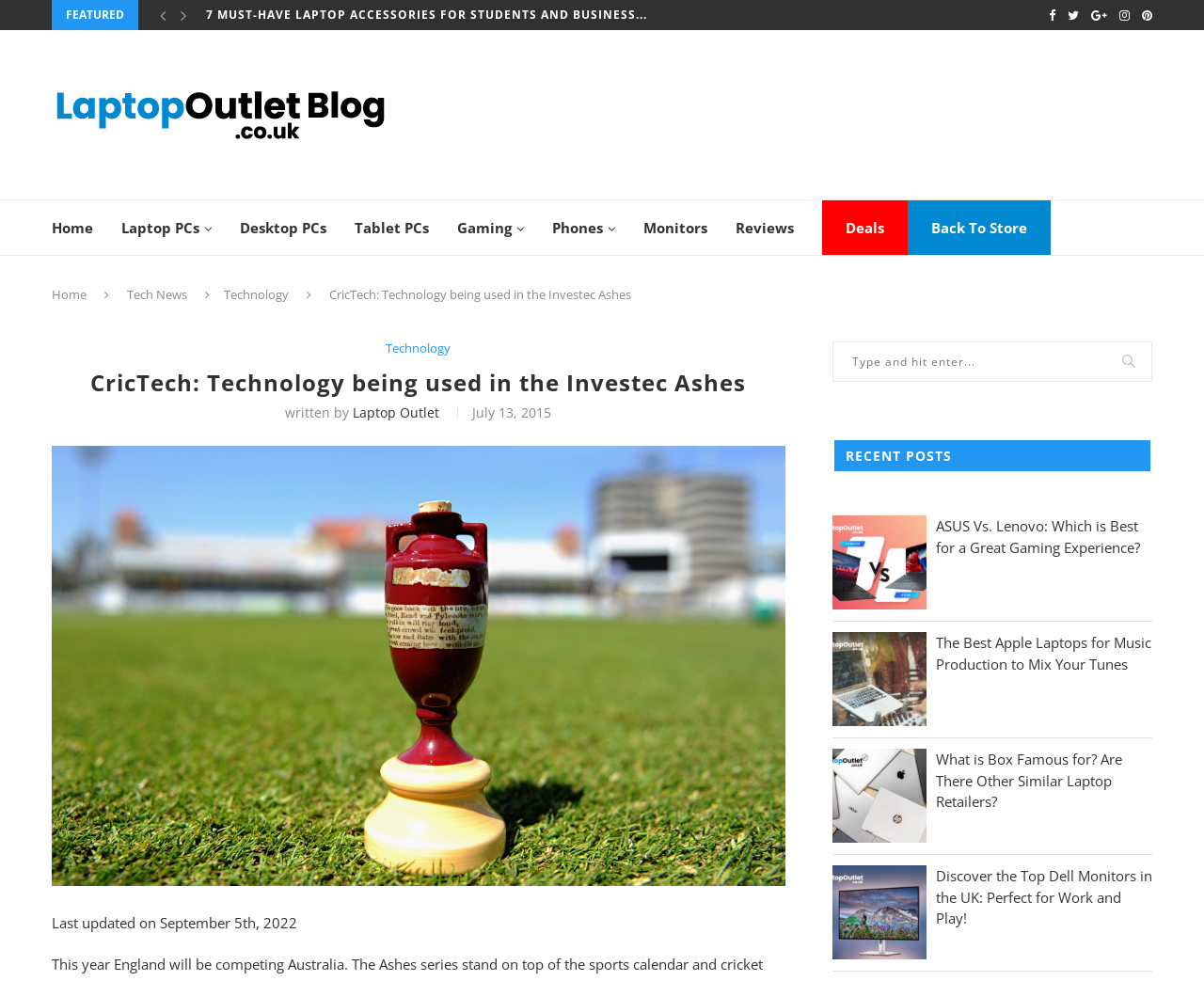Identify the bounding box of the UI element described as follows: "name="s" placeholder="Type and hit enter..."". Provide the coordinates as four float numbers in the range of 0 to 1 [left, top, right, bottom].

[0.691, 0.348, 0.957, 0.389]